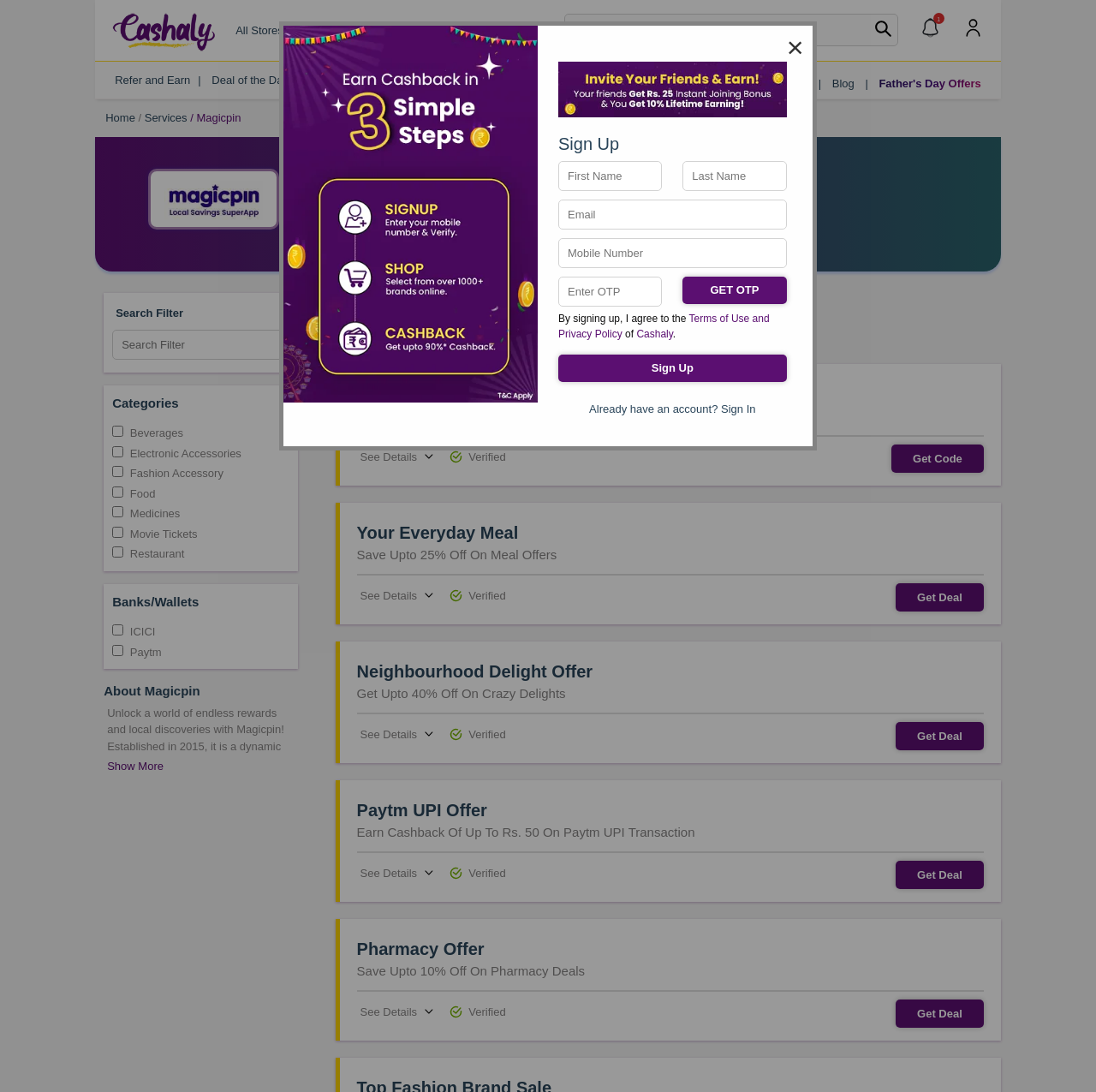Can you find the bounding box coordinates of the area I should click to execute the following instruction: "Read about Magicpin"?

[0.095, 0.626, 0.183, 0.639]